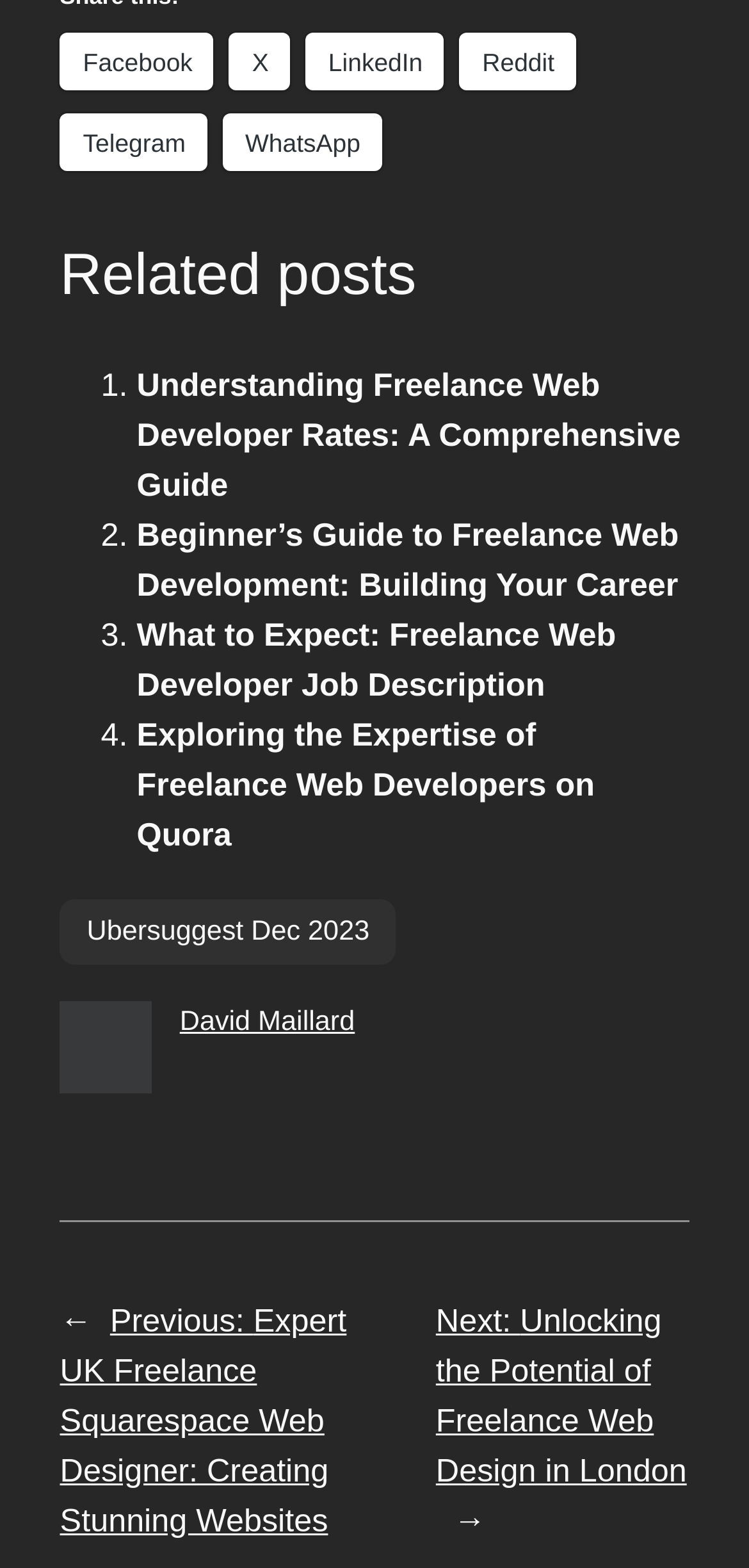Please identify the bounding box coordinates of the clickable area that will allow you to execute the instruction: "View related posts".

[0.08, 0.155, 0.92, 0.2]